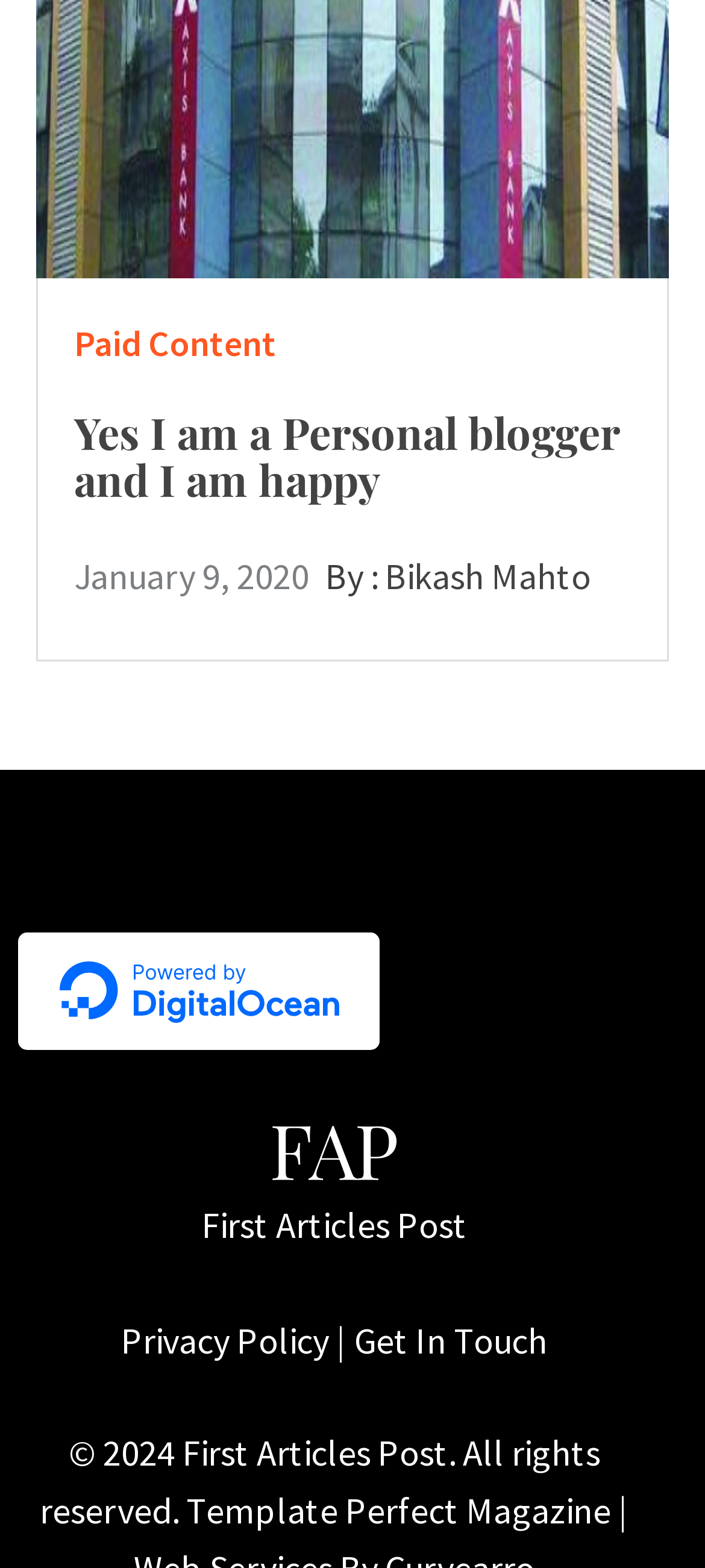Given the description "Get In Touch", provide the bounding box coordinates of the corresponding UI element.

[0.503, 0.84, 0.777, 0.869]